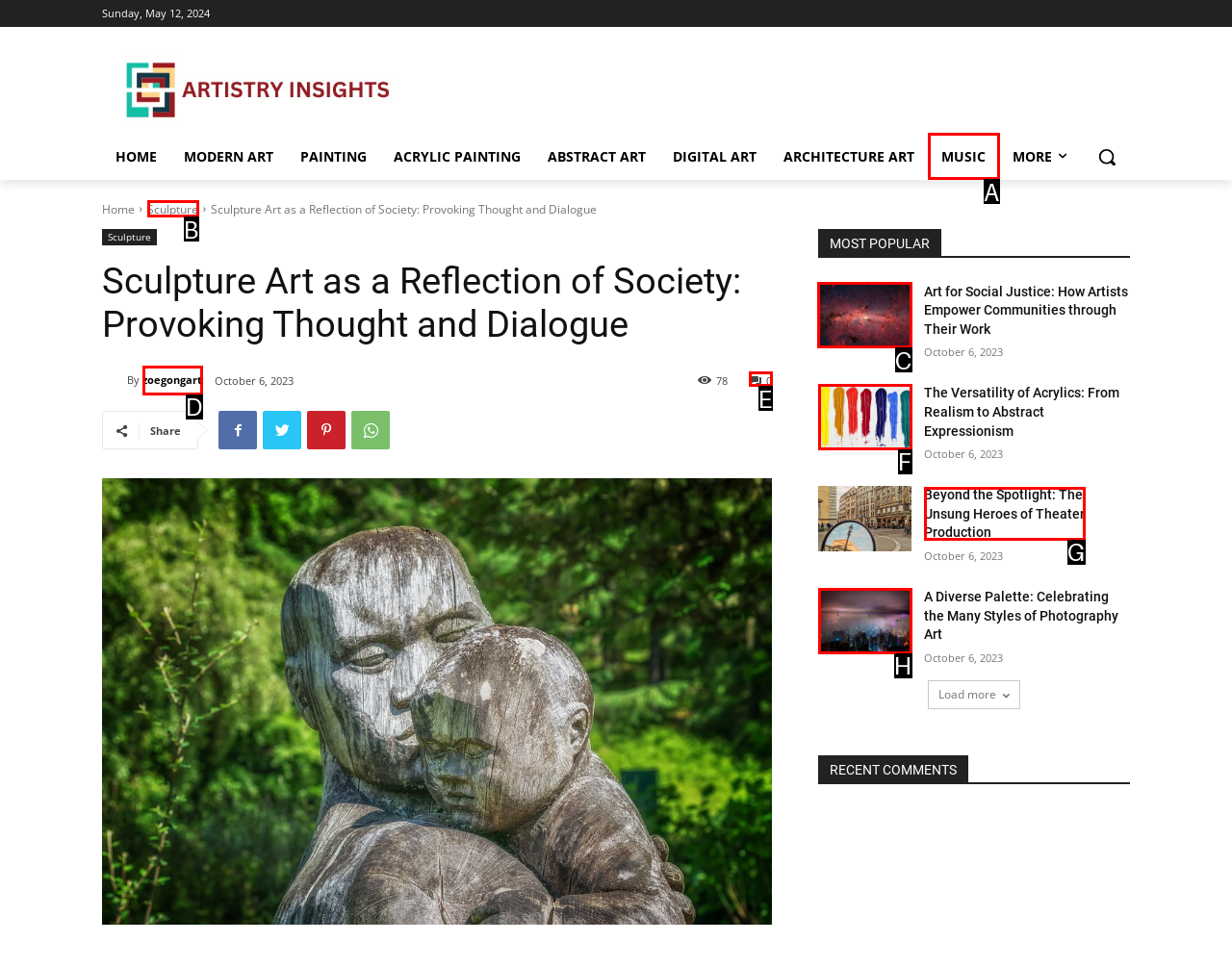Identify which lettered option completes the task: Read the article 'Art for Social Justice: How Artists Empower Communities through Their Work'. Provide the letter of the correct choice.

C